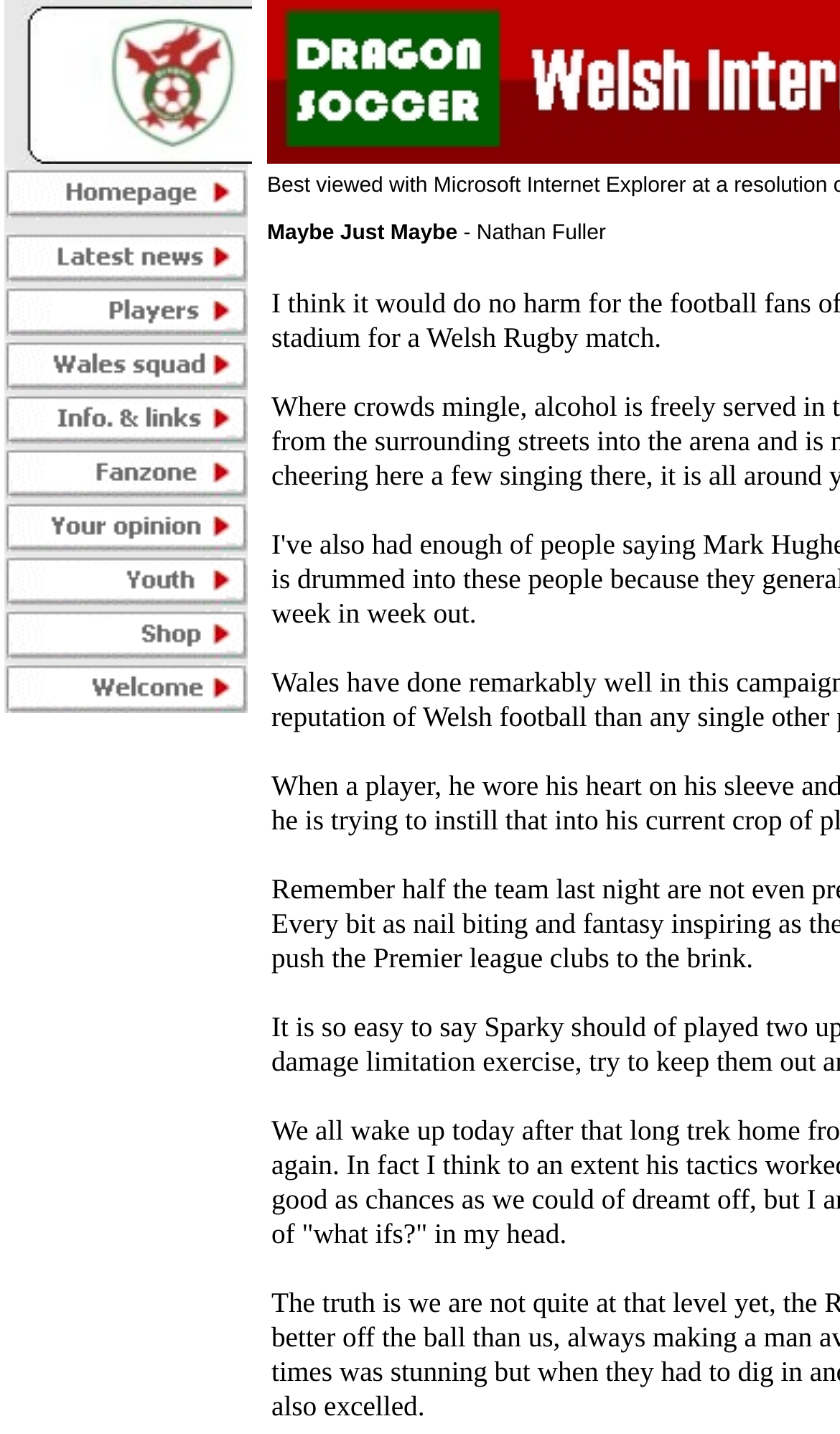Provide the bounding box coordinates of the HTML element this sentence describes: "alt="Back to home page"".

[0.005, 0.14, 0.295, 0.165]